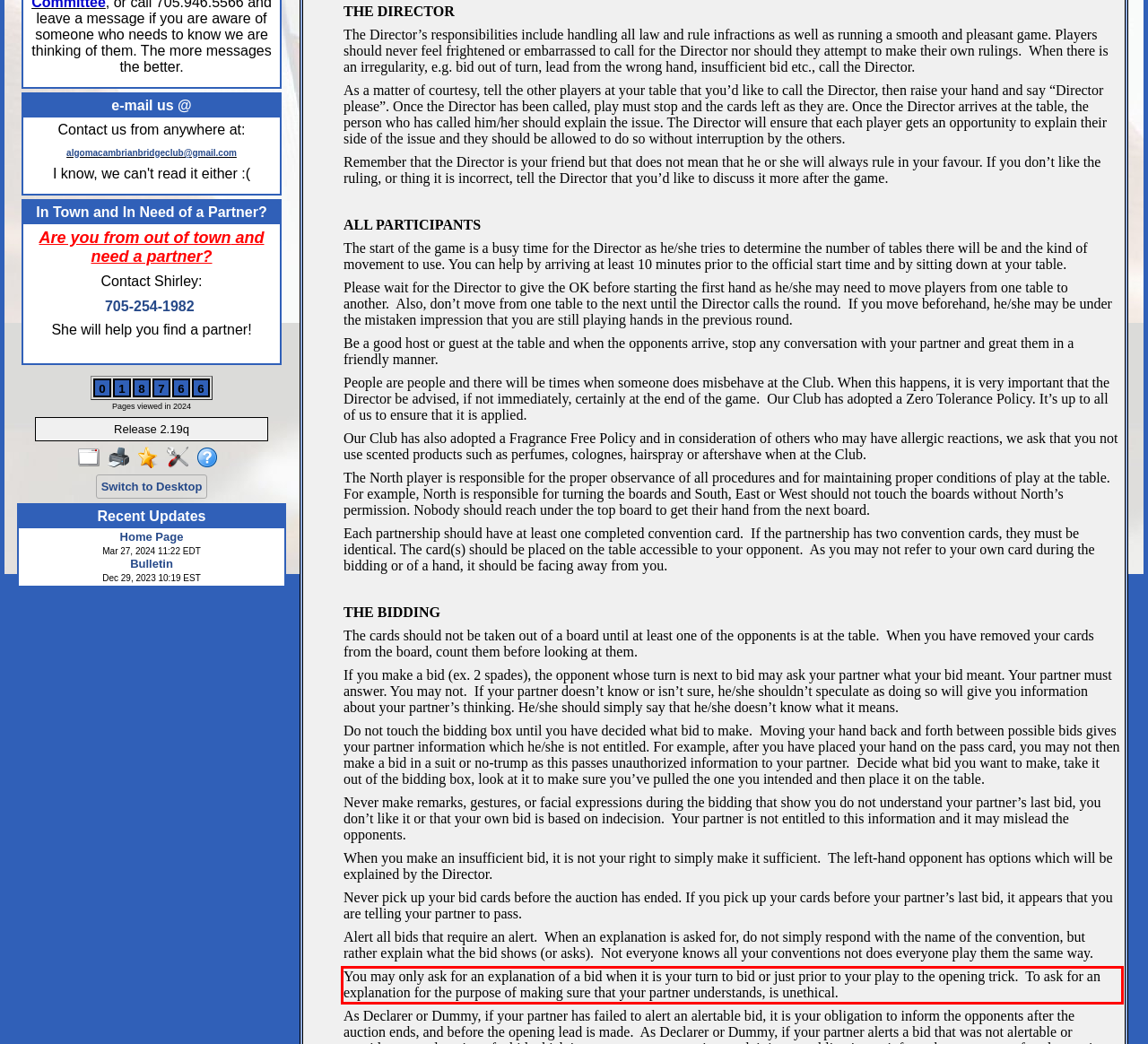Please identify and extract the text from the UI element that is surrounded by a red bounding box in the provided webpage screenshot.

You may only ask for an explanation of a bid when it is your turn to bid or just prior to your play to the opening trick. To ask for an explanation for the purpose of making sure that your partner understands, is unethical.